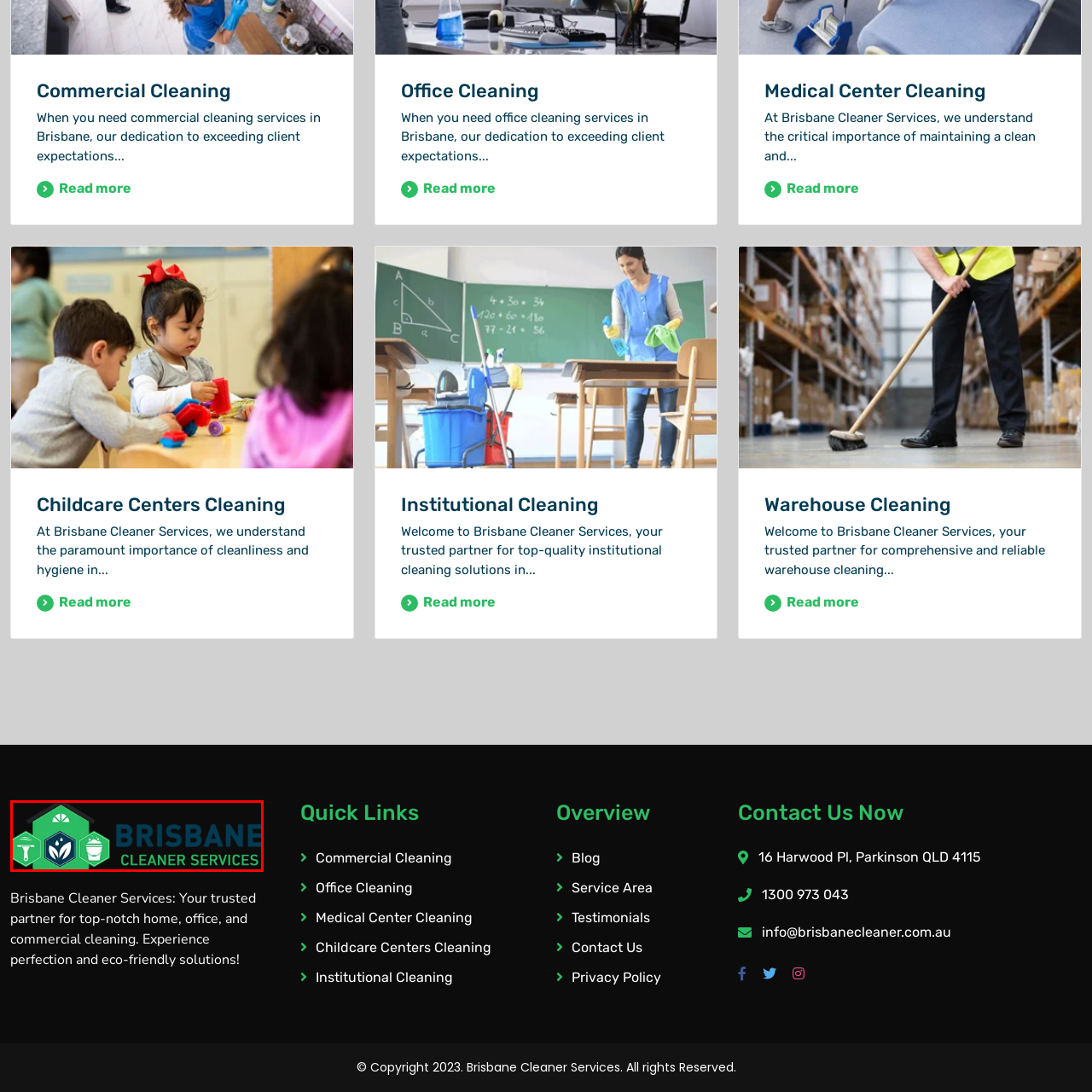Describe meticulously the scene encapsulated by the red boundary in the image.

The image features the logo of Brisbane Cleaner Services, prominently displaying the name "BRISBANE CLEANER SERVICES" in bold, modern typography. The design integrates visual elements that signify cleanliness and professionalism, including a stylized house with eco-friendly icons representing various cleaning services such as window cleaning and general sanitation. This logo encapsulates the brand's commitment to providing top-notch cleaning solutions for homes, offices, and commercial spaces, emphasizing their dedication to environmental friendliness and client satisfaction.